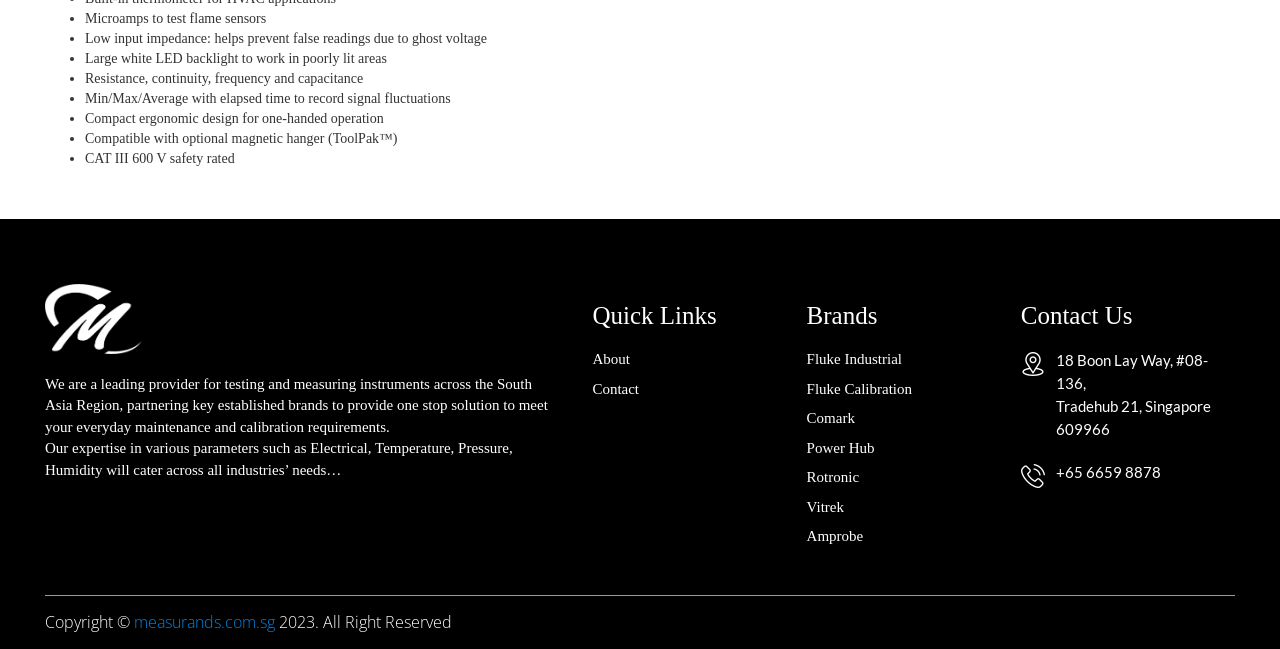What is the phone number of the company?
Examine the screenshot and reply with a single word or phrase.

+65 6659 8878